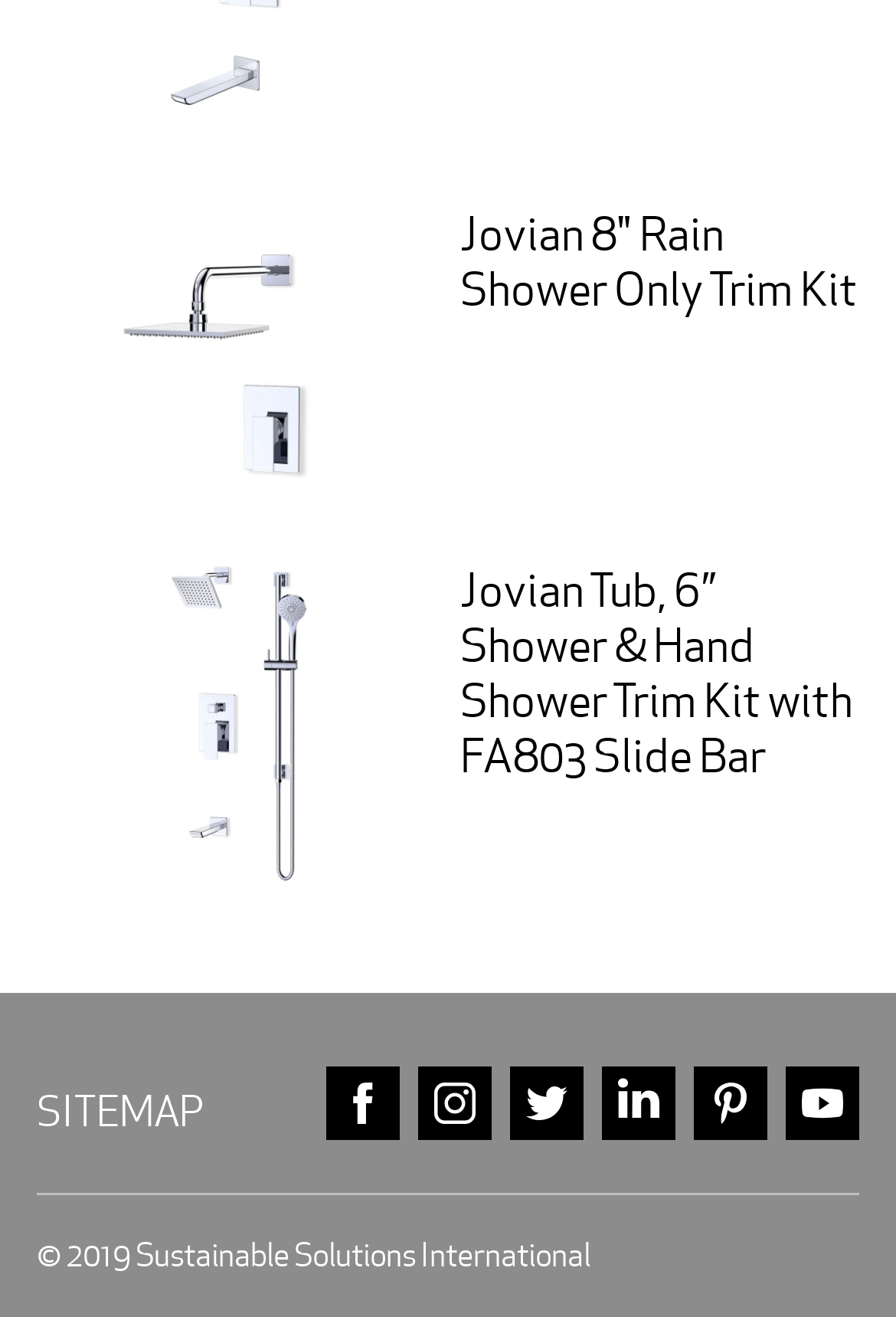What is the copyright year?
Relying on the image, give a concise answer in one word or a brief phrase.

2019